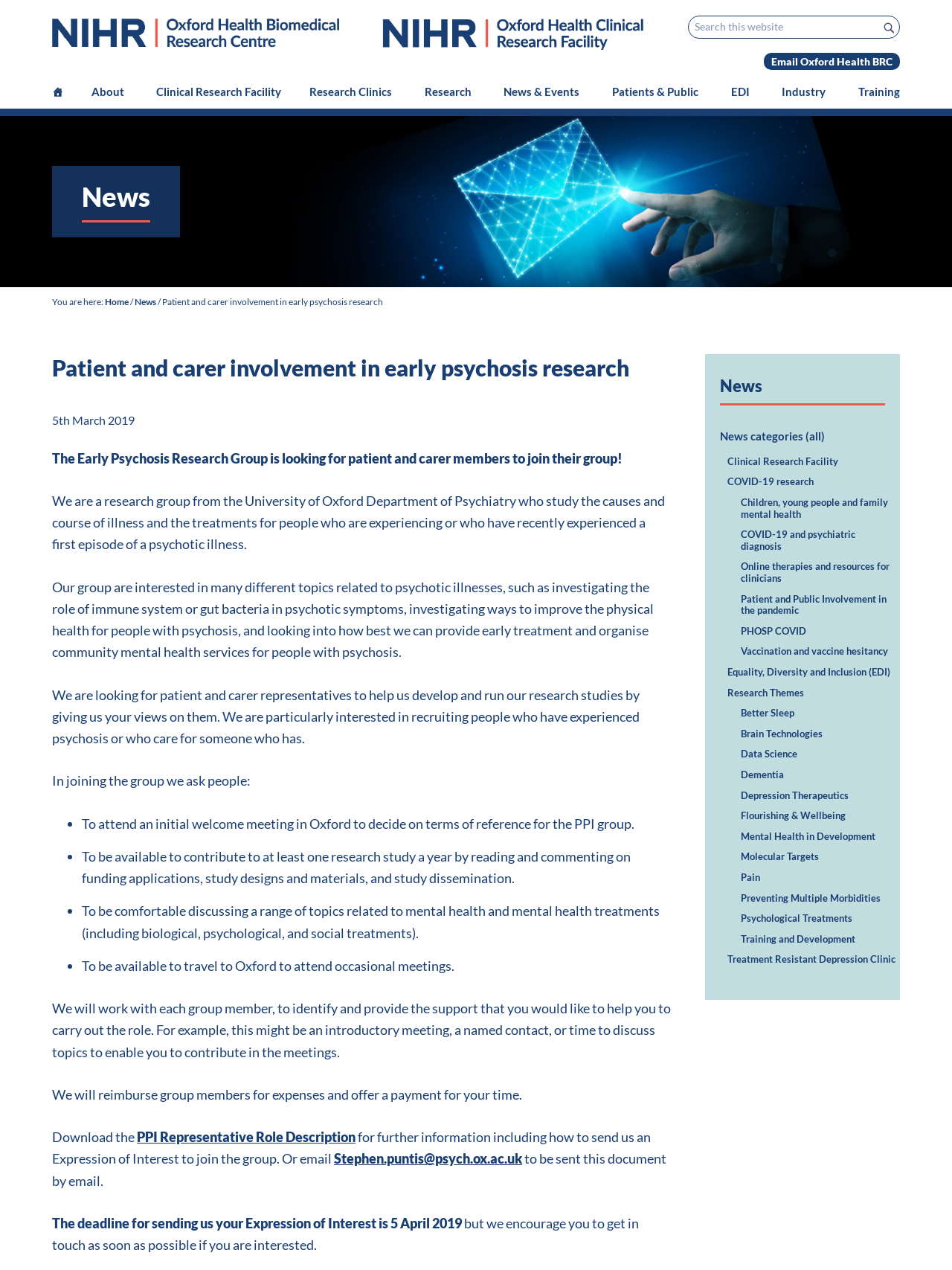Extract the bounding box for the UI element that matches this description: "Email Oxford Health BRC".

[0.802, 0.041, 0.945, 0.055]